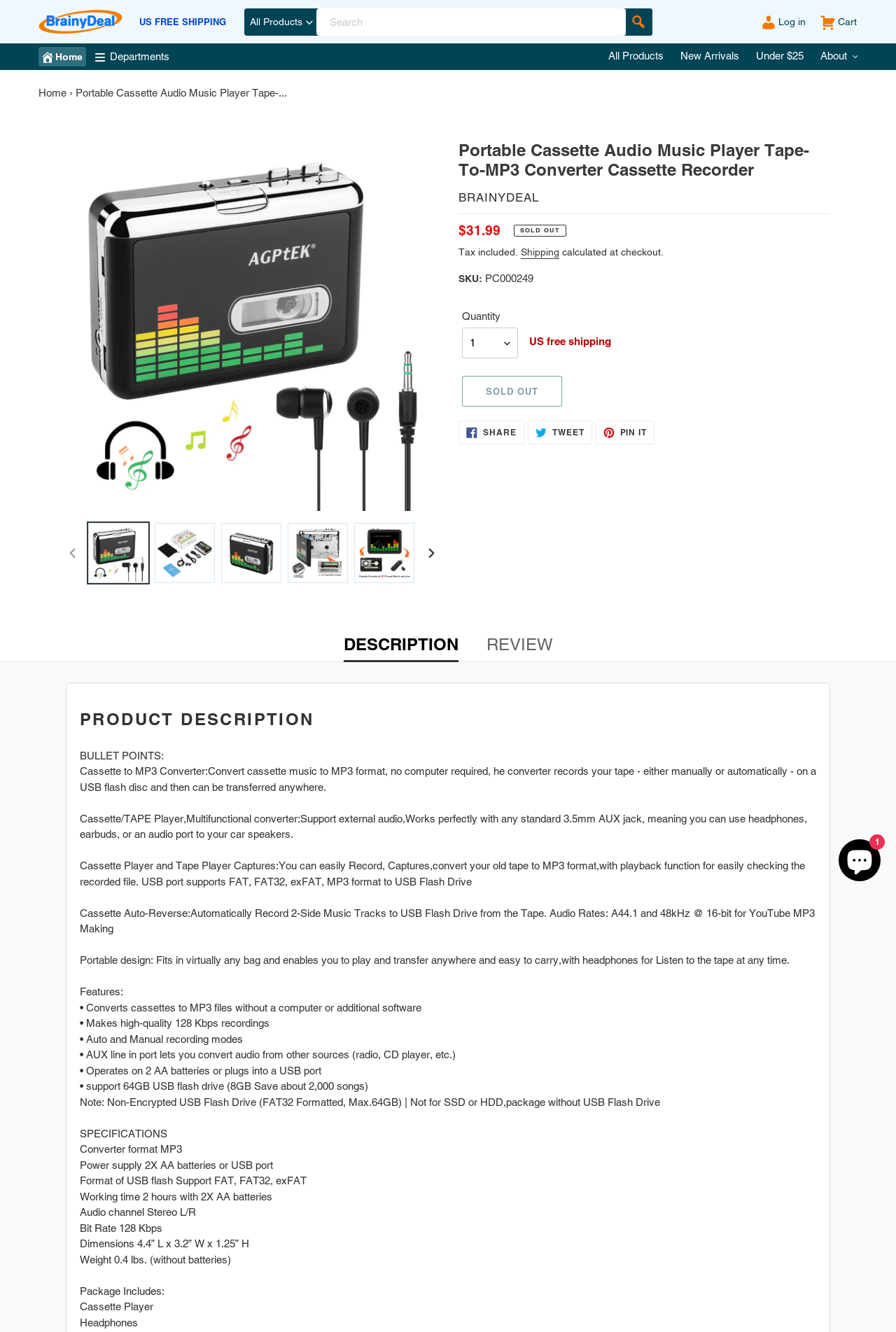Determine the bounding box coordinates for the UI element described. Format the coordinates as (top-left x, top-left y, bottom-right x, bottom-right y) and ensure all values are between 0 and 1. Element description: US free shipping

[0.591, 0.251, 0.682, 0.26]